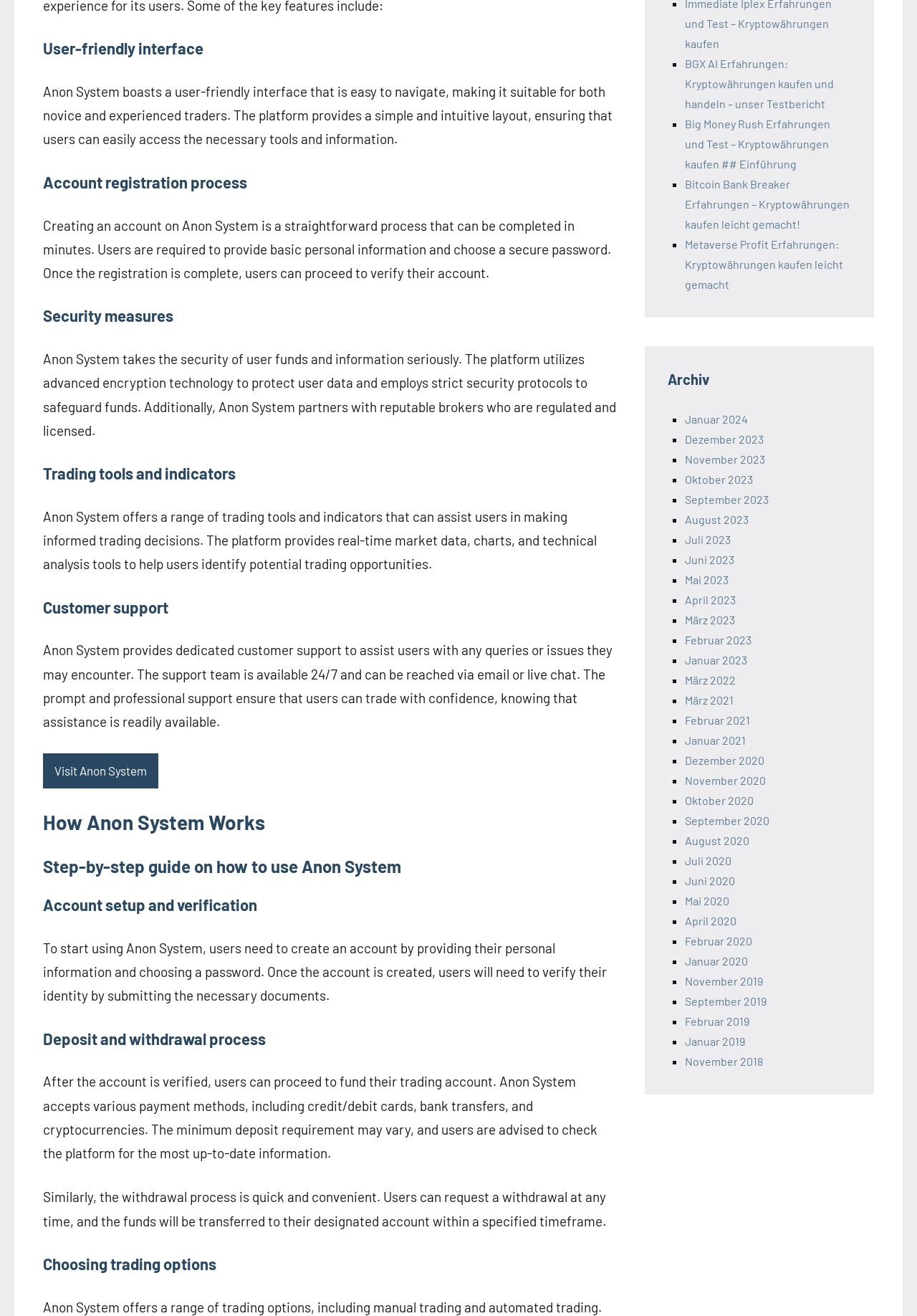What is the purpose of Anon System?
Based on the visual content, answer with a single word or a brief phrase.

Trading platform